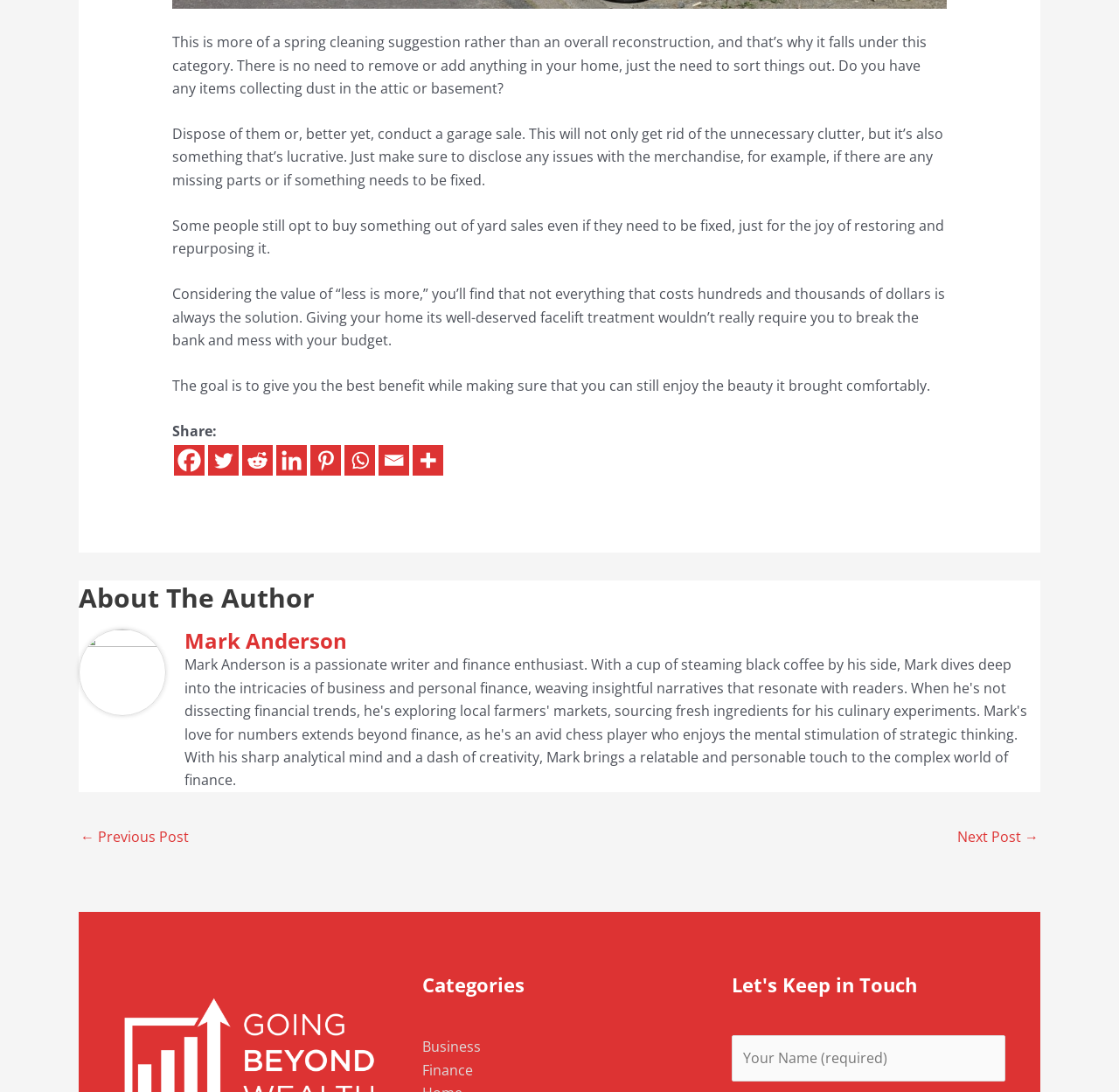What is the author's suggestion for unwanted items?
Give a thorough and detailed response to the question.

The author suggests that instead of keeping unwanted items, it's better to dispose of them or conduct a garage sale, which can be lucrative and also help in decluttering.